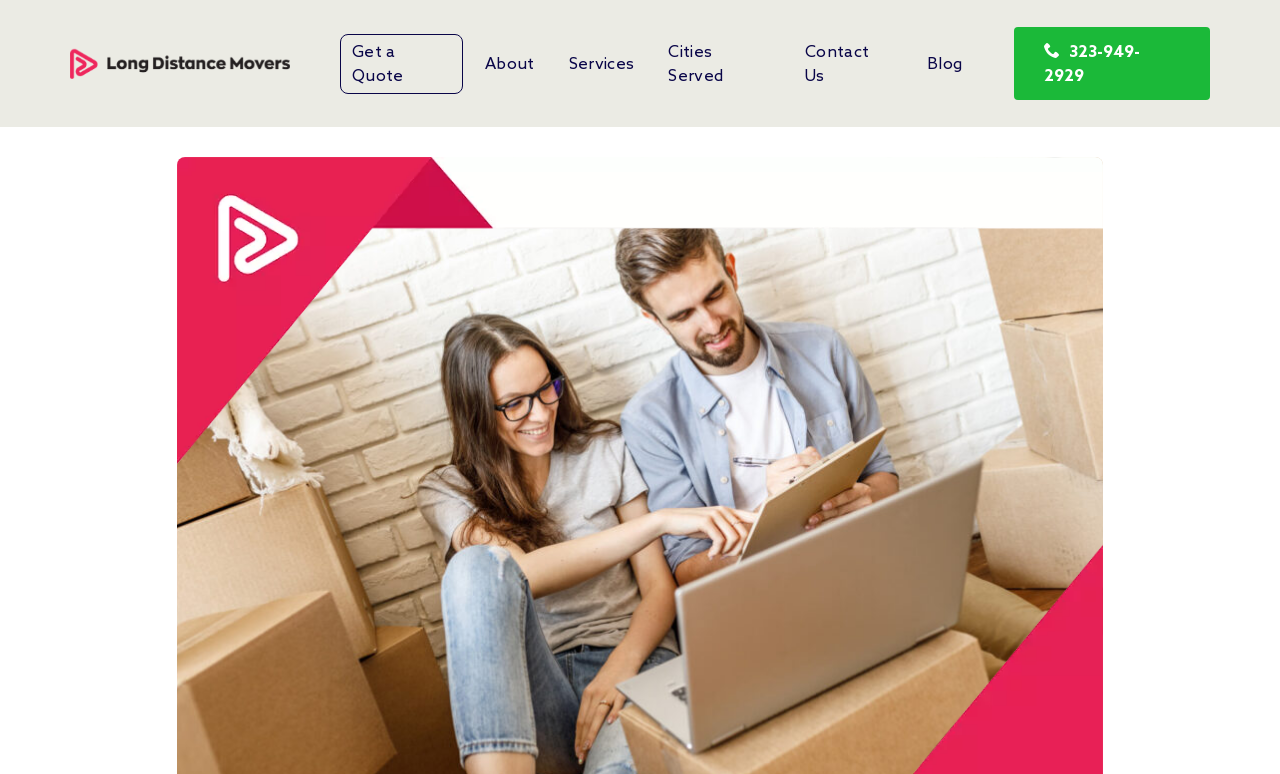Utilize the information from the image to answer the question in detail:
What is the main topic of this website?

Based on the links and buttons on the webpage, it appears that the main topic of this website is moving, specifically long distance moving, as indicated by the link 'Long Distance Movers' and the various moving-related services listed in the 'Services' dropdown menu.